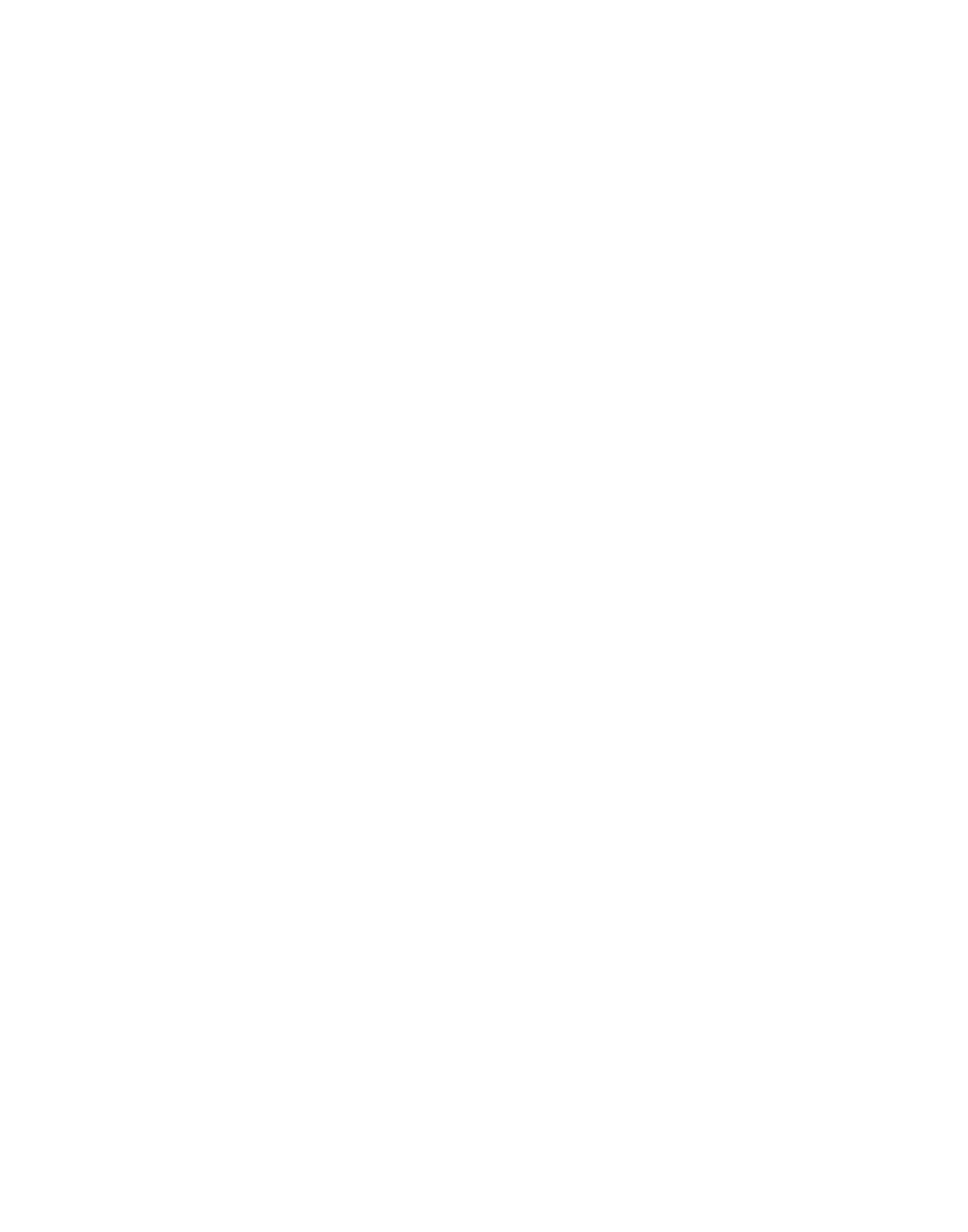What is the name of the first product in the HAND-PAINTED SILK COLLECTION?
Answer the question with just one word or phrase using the image.

Presley V-Neck Caftan Mini Length